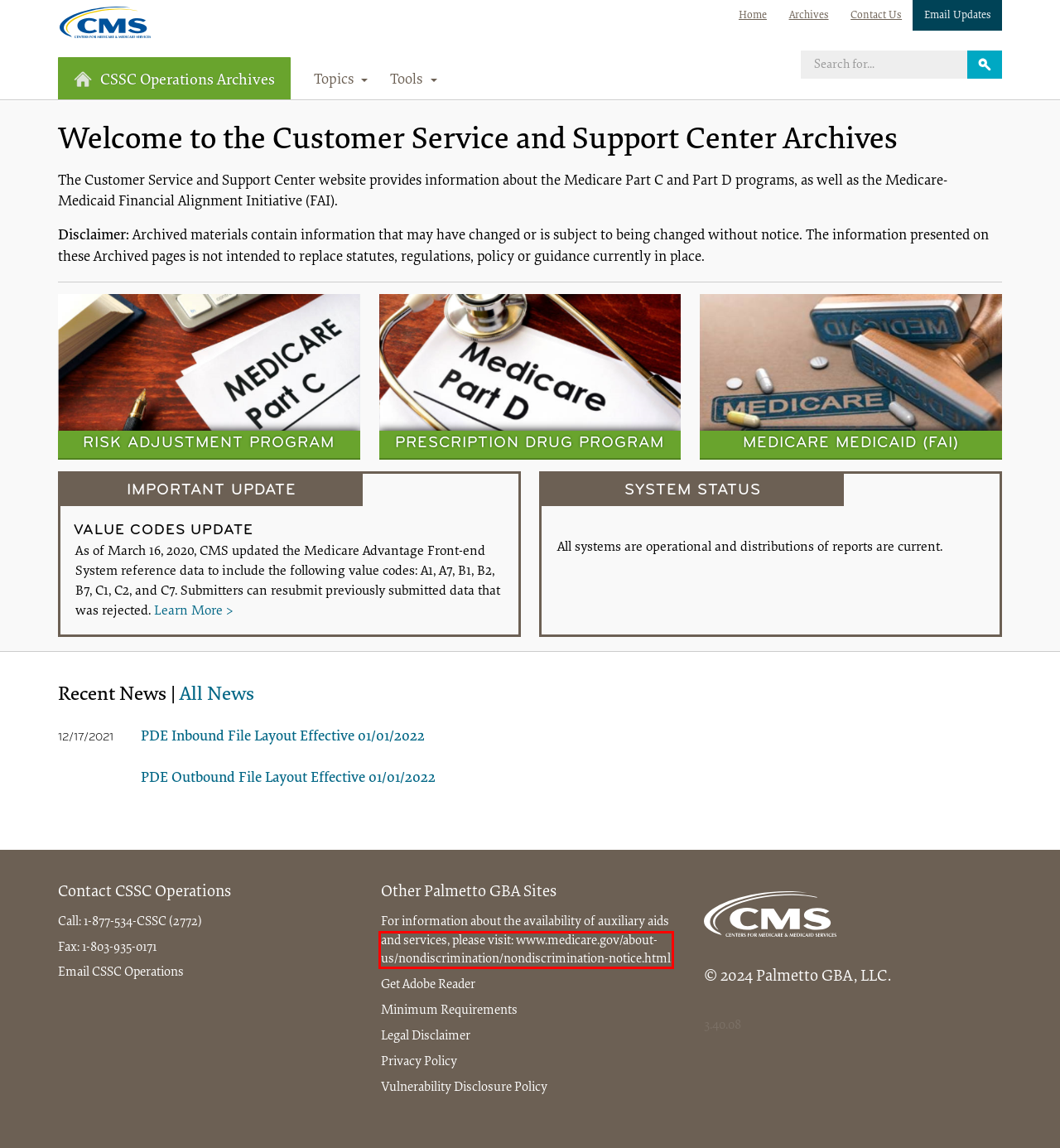You have been given a screenshot of a webpage with a red bounding box around a UI element. Select the most appropriate webpage description for the new webpage that appears after clicking the element within the red bounding box. The choices are:
A. CSSC Operations Archives - Medicare Medicaid (FAI)
B. Registration
C. CMS/HHS Vulnerability Disclosure Policy | CMS
D. Accessibility & Nondiscrimination Notice | Medicare
E. CSSC Operations - Legal Disclaimer
F. CSSC Operations Archives - Prescription Drug Program (Part D)
G. CSSC Operations - Minimum Requirements
H. CSSC Operations - Contact Us

D